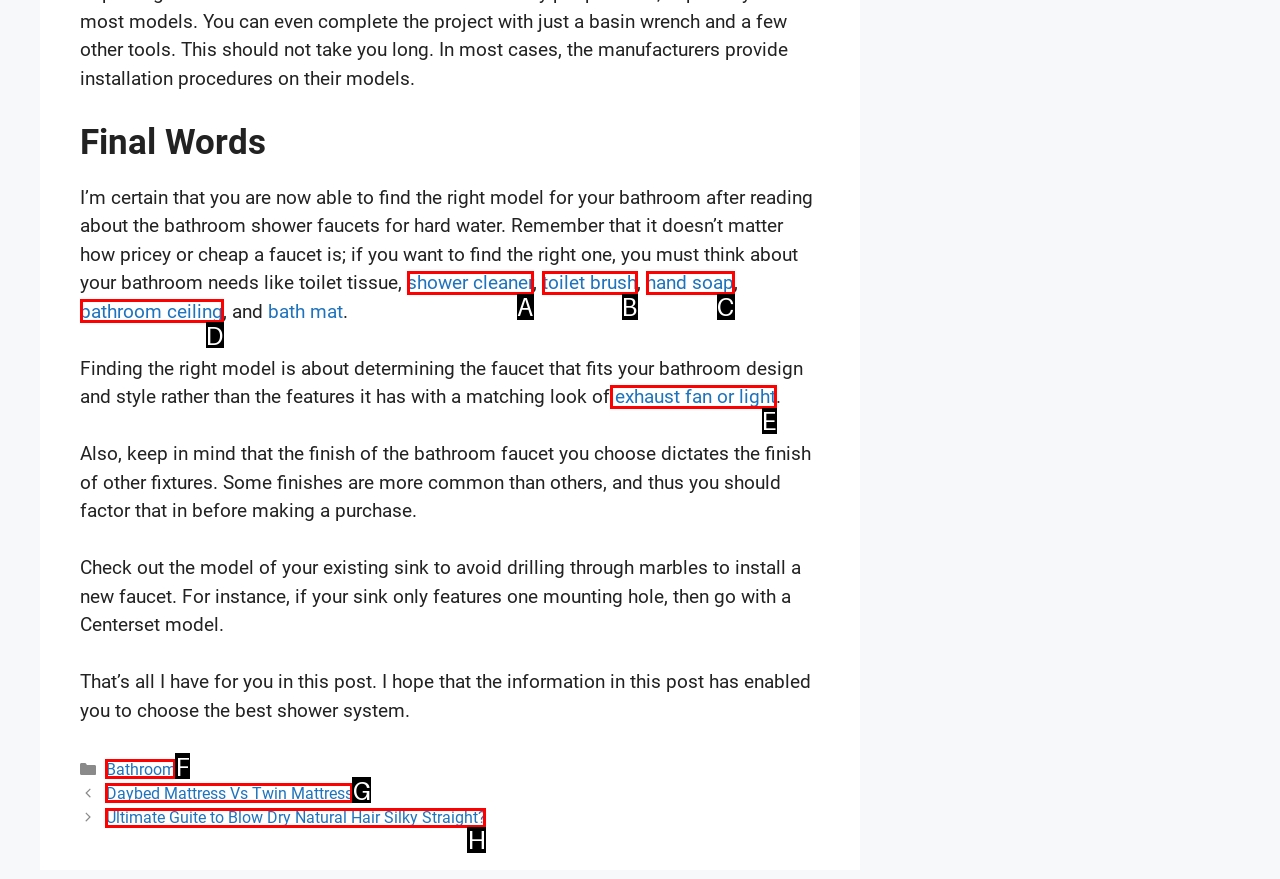Choose the HTML element that aligns with the description: exhaust fan or light. Indicate your choice by stating the letter.

E